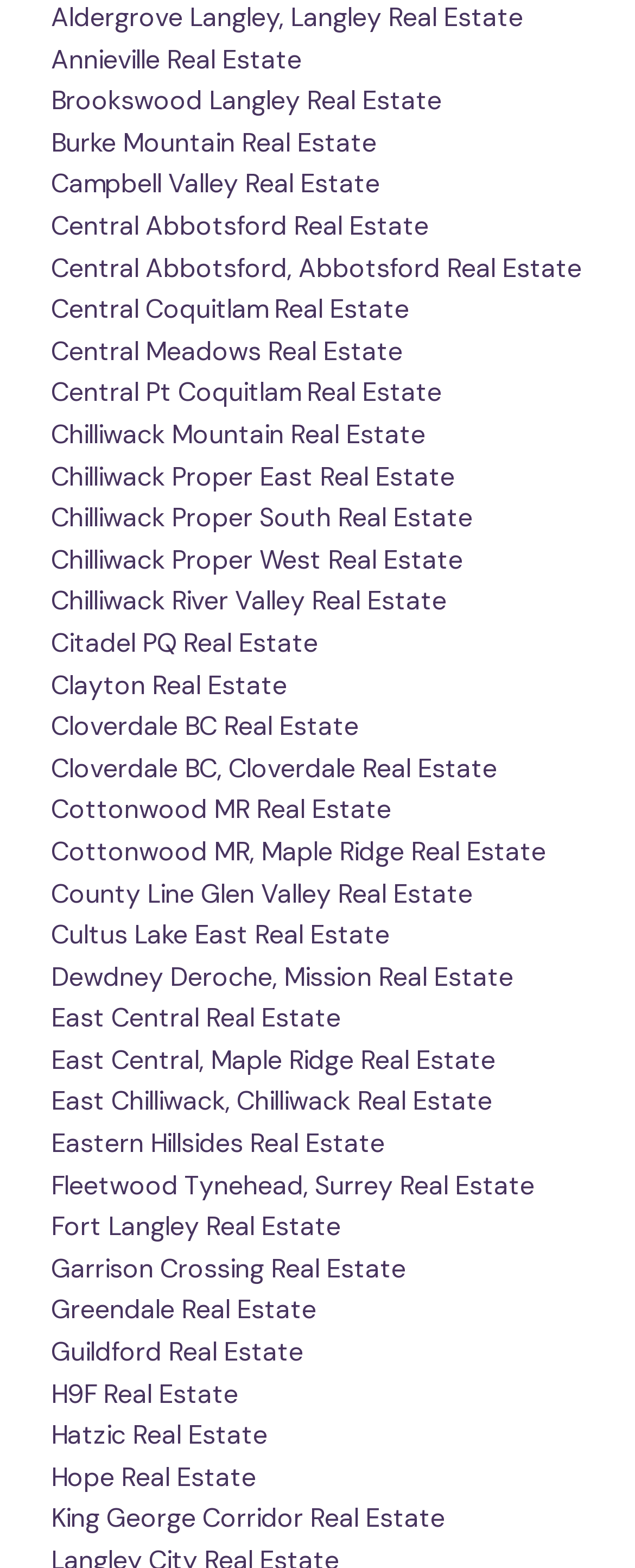Identify the coordinates of the bounding box for the element that must be clicked to accomplish the instruction: "Visit Fort Langley real estate".

[0.08, 0.771, 0.536, 0.793]